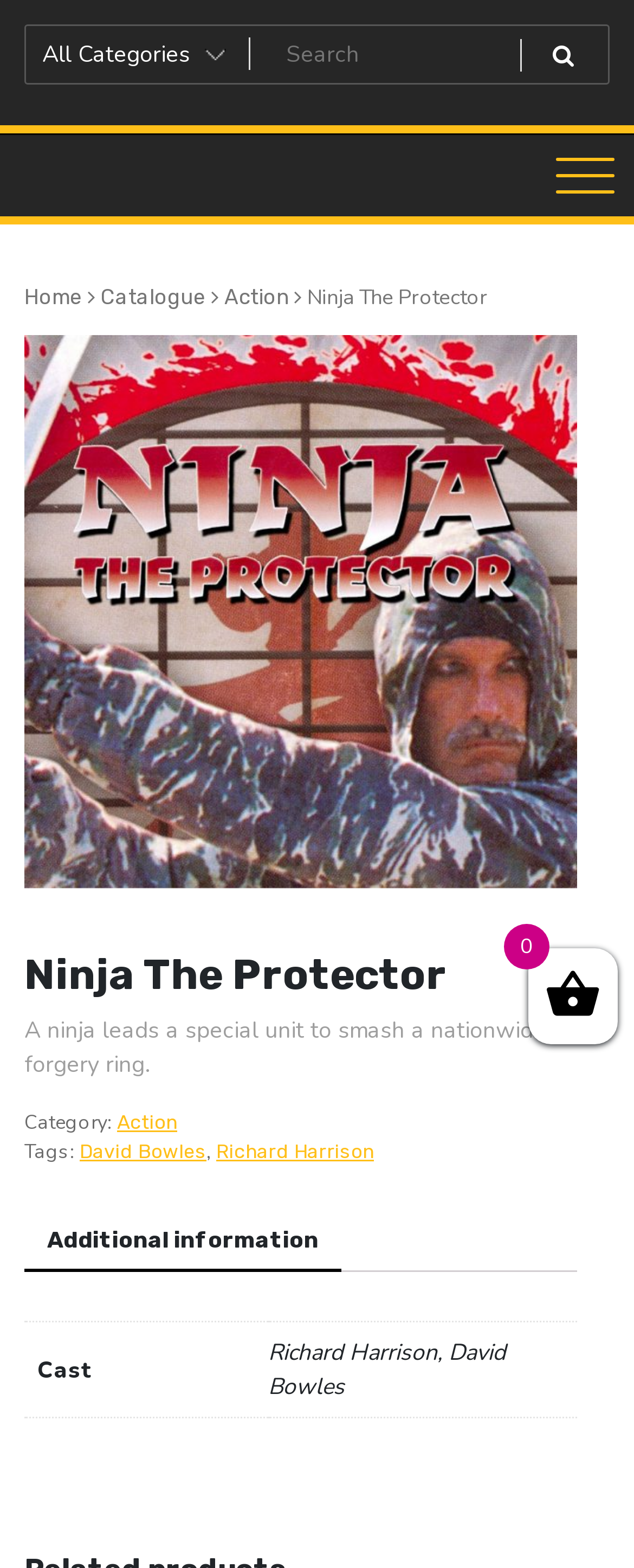Show the bounding box coordinates of the region that should be clicked to follow the instruction: "Click on the image."

[0.038, 0.214, 0.91, 0.567]